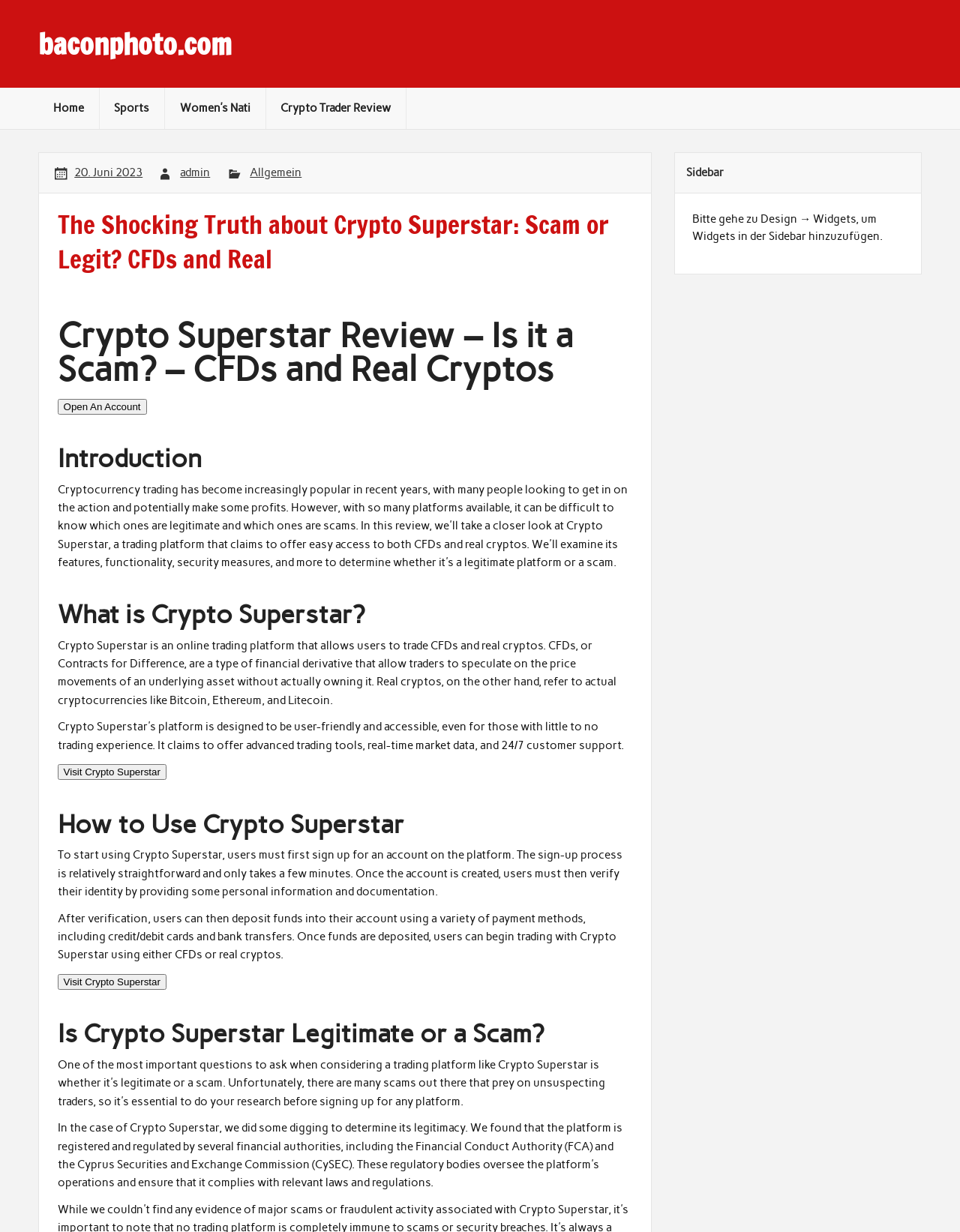Pinpoint the bounding box coordinates of the element to be clicked to execute the instruction: "Open an account".

[0.06, 0.324, 0.153, 0.335]